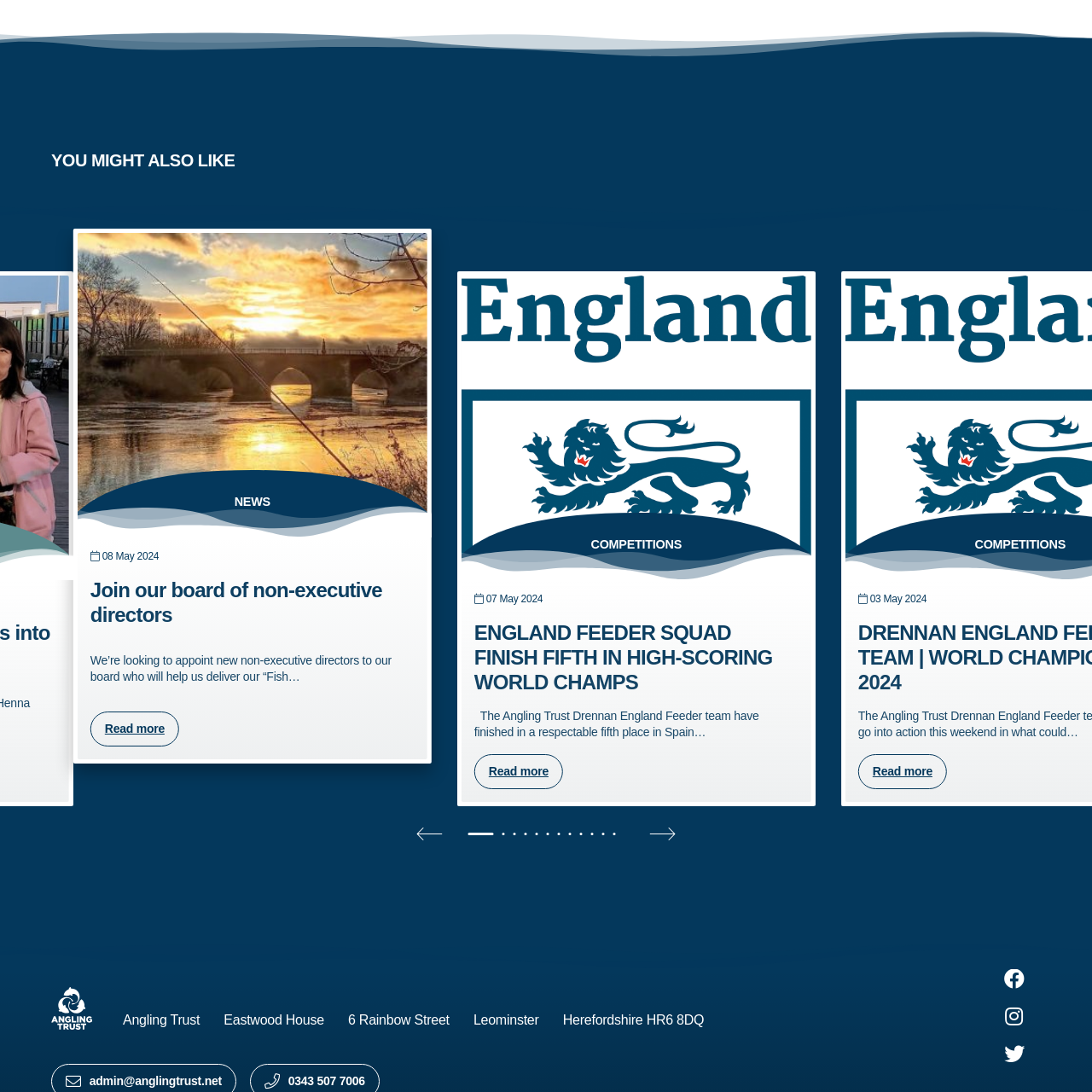Generate a detailed caption for the content inside the red bounding box.

The image features a sleek, modern design that appears to represent a visual element associated with competitions, potentially related to fishing or a similar activity. This graphic is part of a broader context on a webpage, where it likely contributes to a section titled "COMPETITIONS." Enhanced by a minimalist aesthetic, the image captures attention while seamlessly integrating into the surrounding content, which includes text that conveys engaging news and updates about recent events, such as the performance of teams in competitive scenarios. The overall layout suggests a focus on community involvement and the exciting world of competitive fishing.